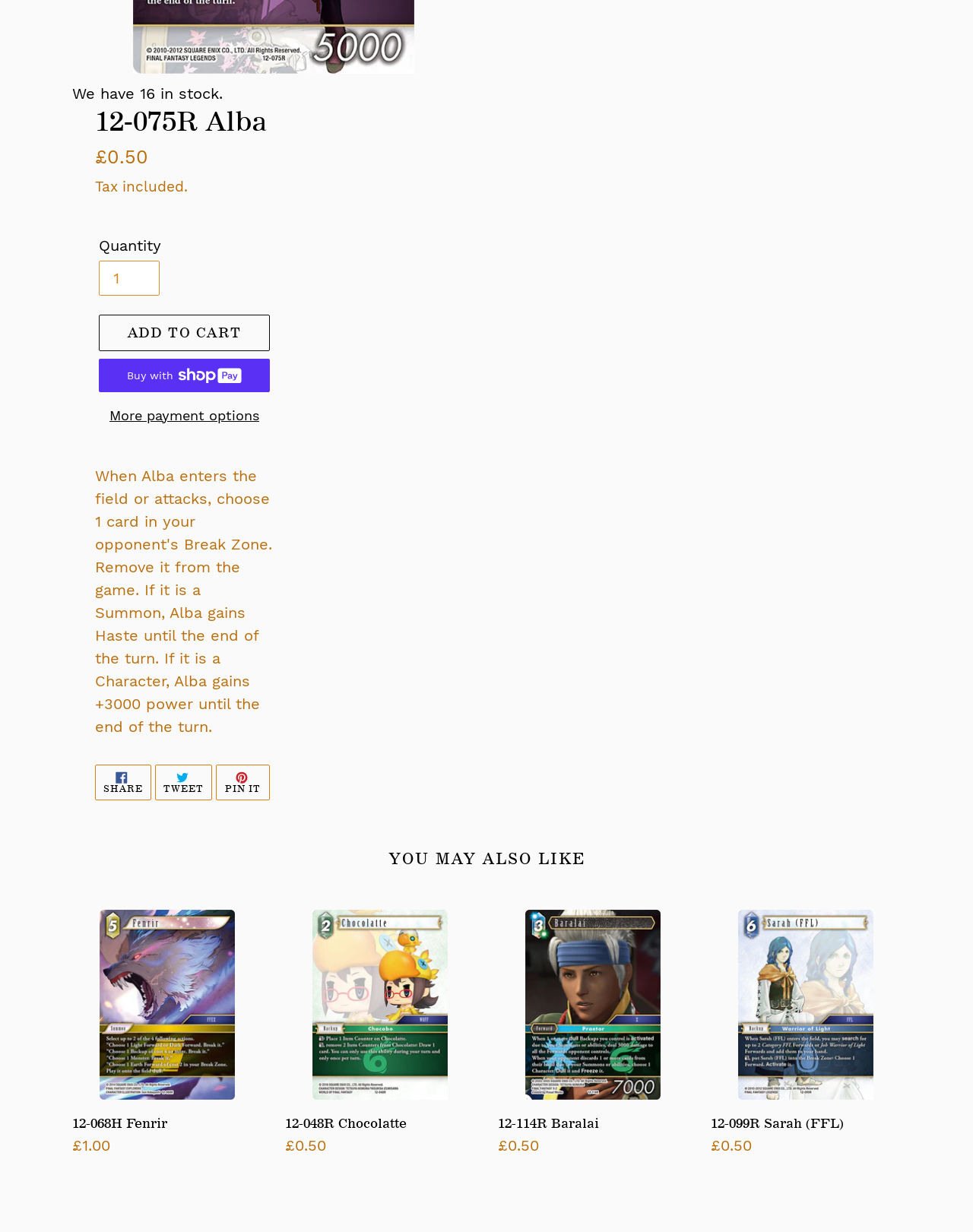Find the bounding box coordinates for the HTML element described as: "12-099R Sarah (FFL)". The coordinates should consist of four float values between 0 and 1, i.e., [left, top, right, bottom].

[0.73, 0.738, 0.926, 0.939]